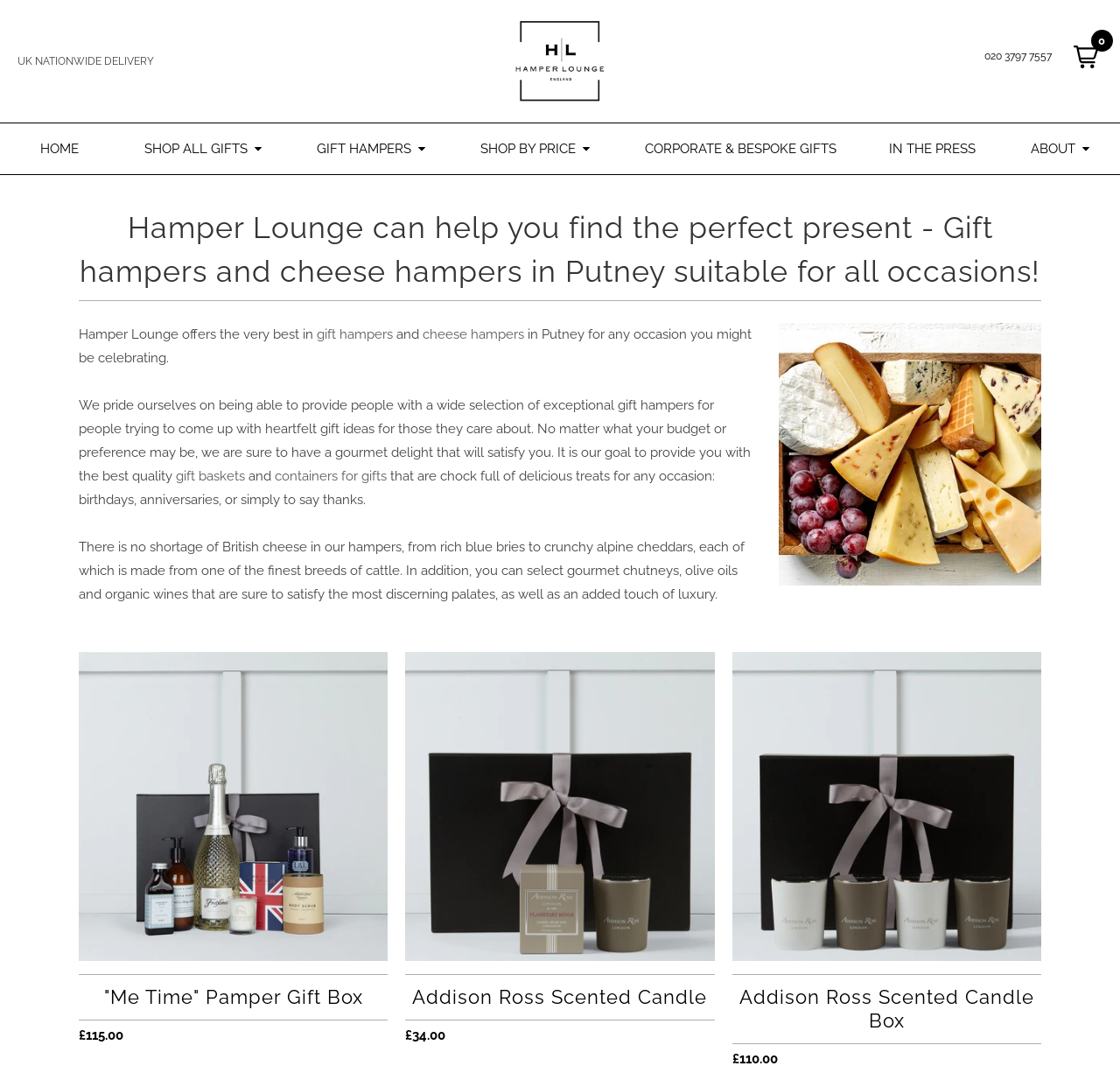Identify and extract the main heading of the webpage.

Hamper Lounge can help you find the perfect present - Gift hampers and cheese hampers in Putney suitable for all occasions!